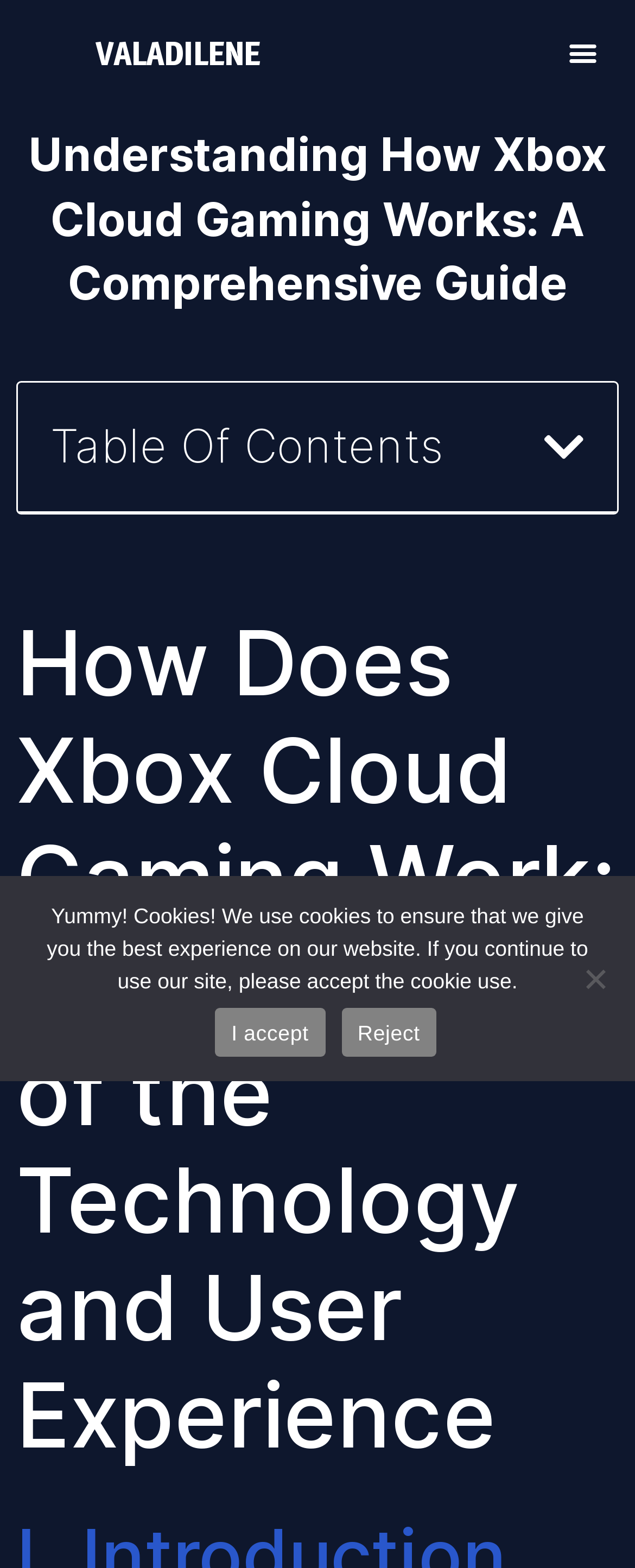Refer to the image and offer a detailed explanation in response to the question: What is the purpose of the button 'Open table of contents'?

The button 'Open table of contents' is located next to the heading 'Table Of Contents', which suggests that its purpose is to open the table of contents, allowing users to navigate the webpage more easily.